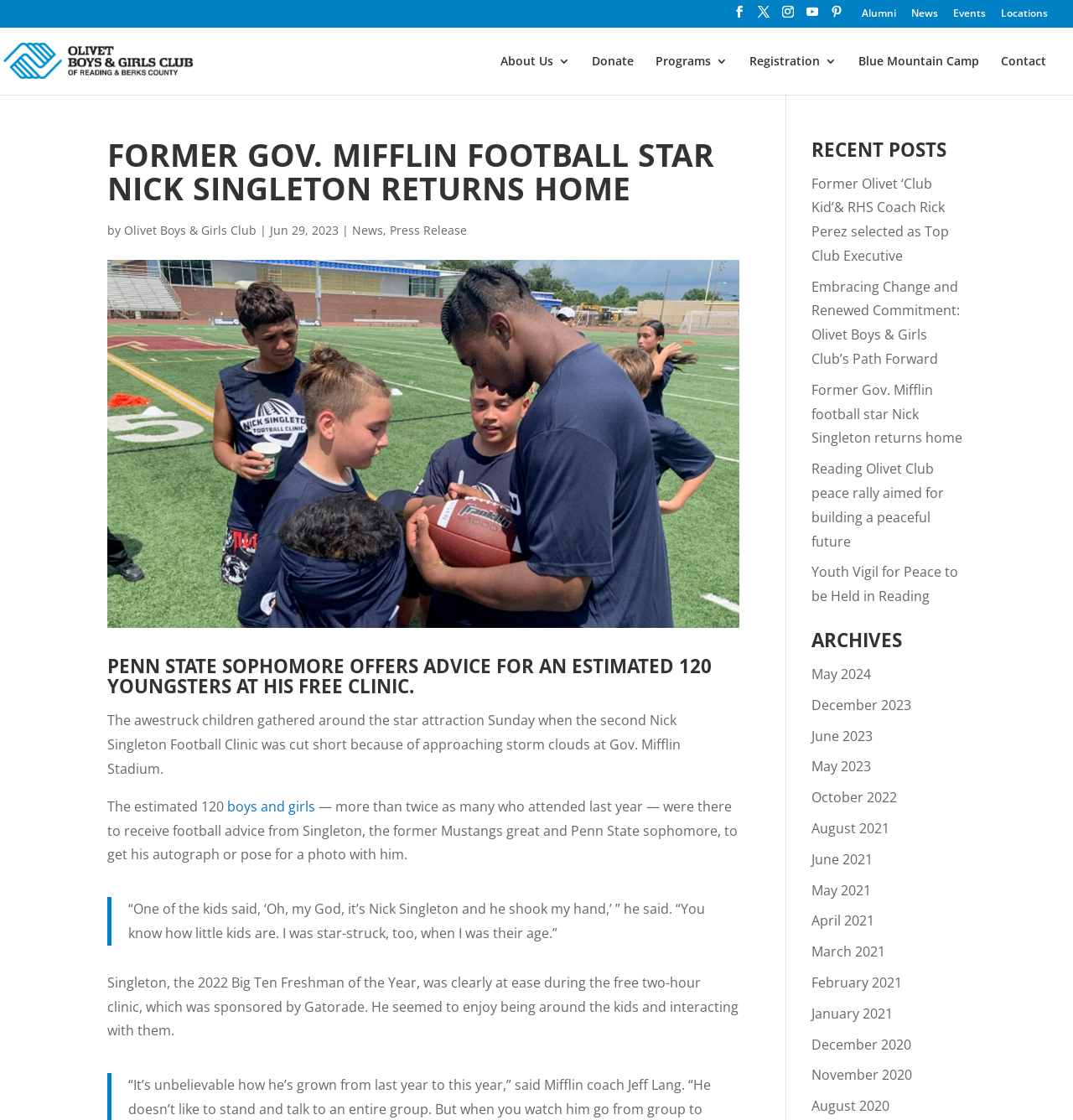Identify the bounding box coordinates of the clickable region required to complete the instruction: "Learn about the programs offered". The coordinates should be given as four float numbers within the range of 0 and 1, i.e., [left, top, right, bottom].

[0.611, 0.049, 0.678, 0.084]